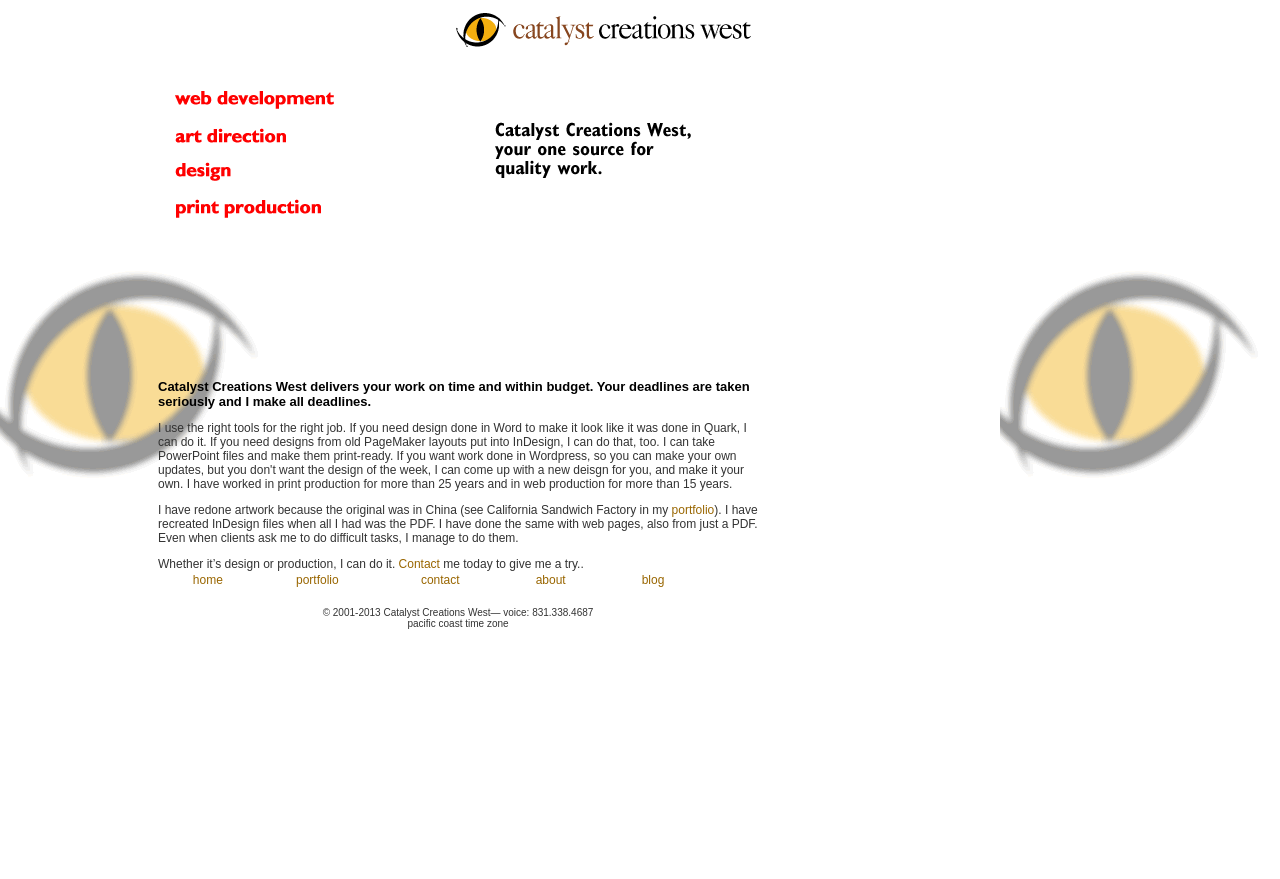What software tools are mentioned on the webpage?
Based on the screenshot, provide a one-word or short-phrase response.

Word, Quark, InDesign, PowerPoint, Wordpress